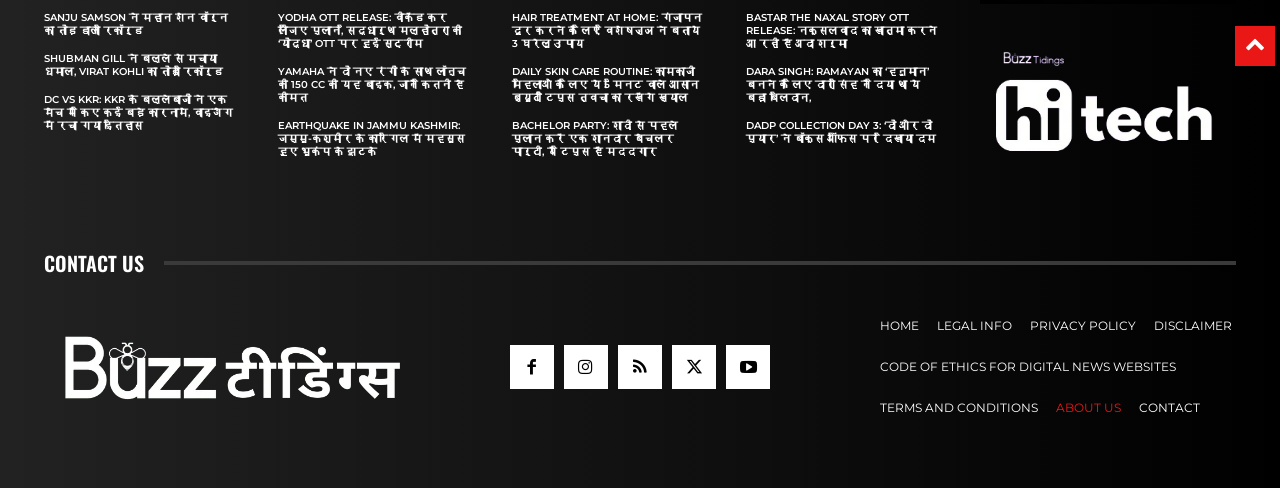Locate the bounding box of the user interface element based on this description: "Disclaimer".

[0.894, 0.625, 0.969, 0.709]